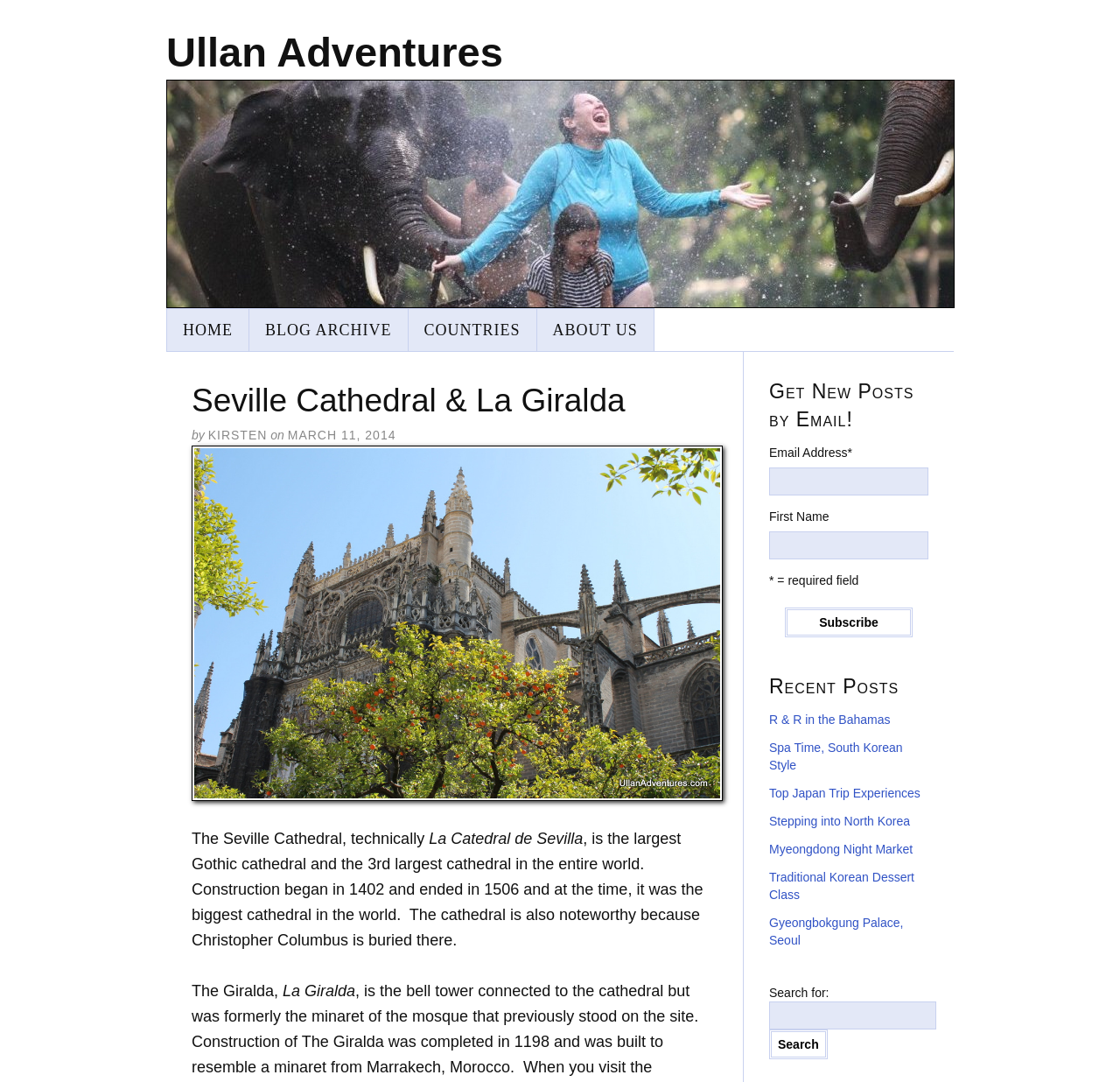Please identify the bounding box coordinates of the element's region that should be clicked to execute the following instruction: "Read the blog post about R & R in the Bahamas". The bounding box coordinates must be four float numbers between 0 and 1, i.e., [left, top, right, bottom].

[0.687, 0.658, 0.795, 0.671]